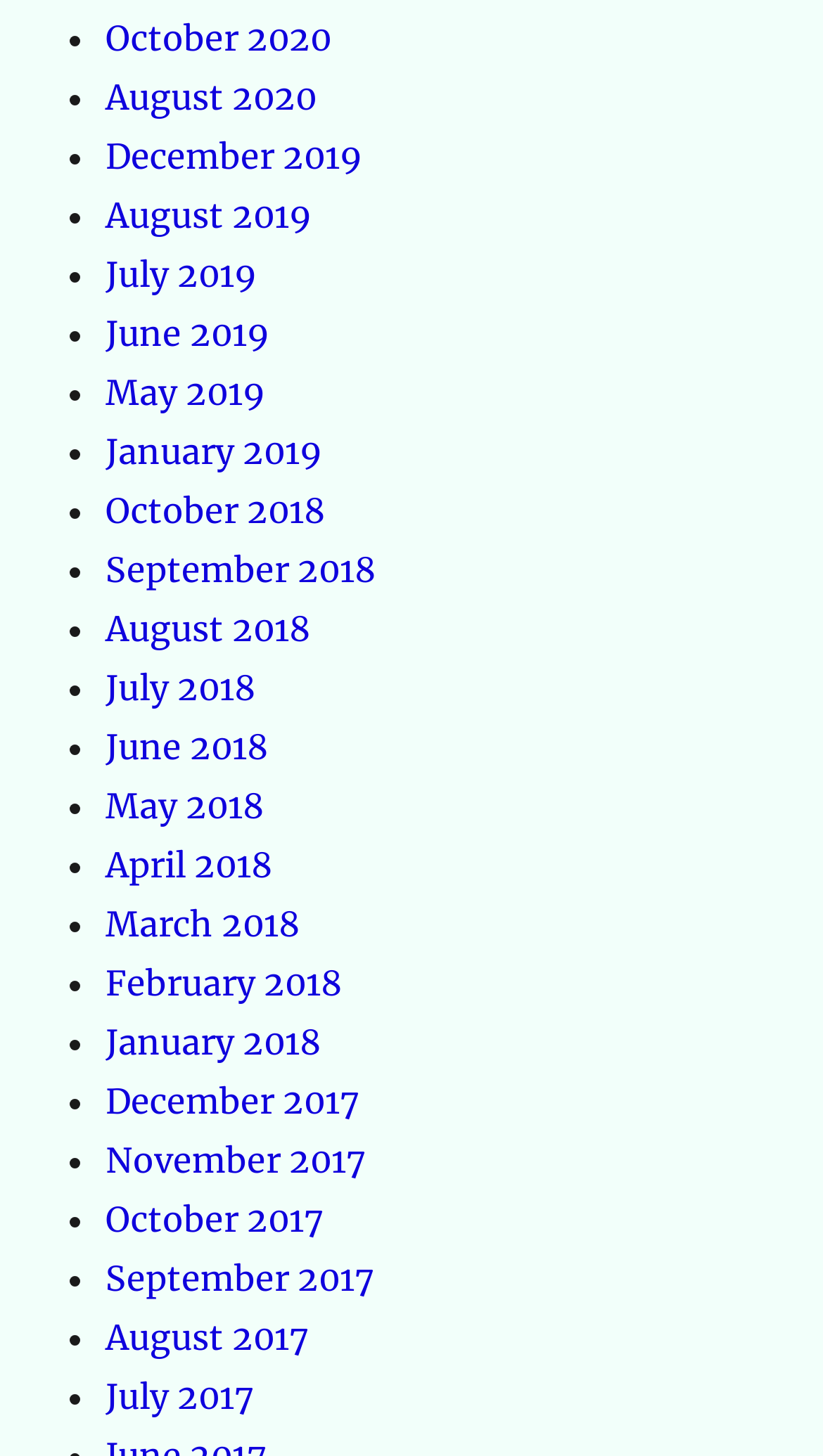Using the details from the image, please elaborate on the following question: What is the earliest month listed?

By scanning the list of links, I found that the earliest month listed is July 2017, which is the last link in the list.